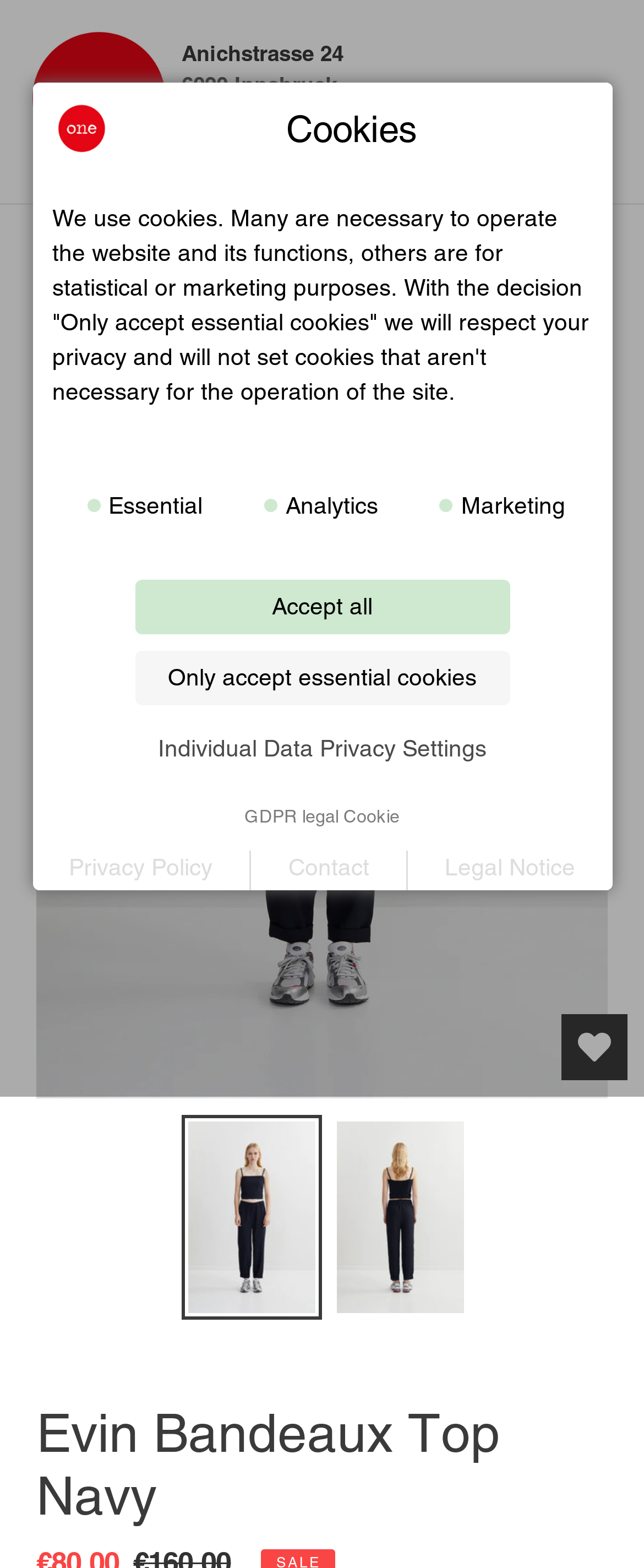Highlight the bounding box coordinates of the element that should be clicked to carry out the following instruction: "Click the 'Search' button". The coordinates must be given as four float numbers ranging from 0 to 1, i.e., [left, top, right, bottom].

[0.69, 0.043, 0.782, 0.087]